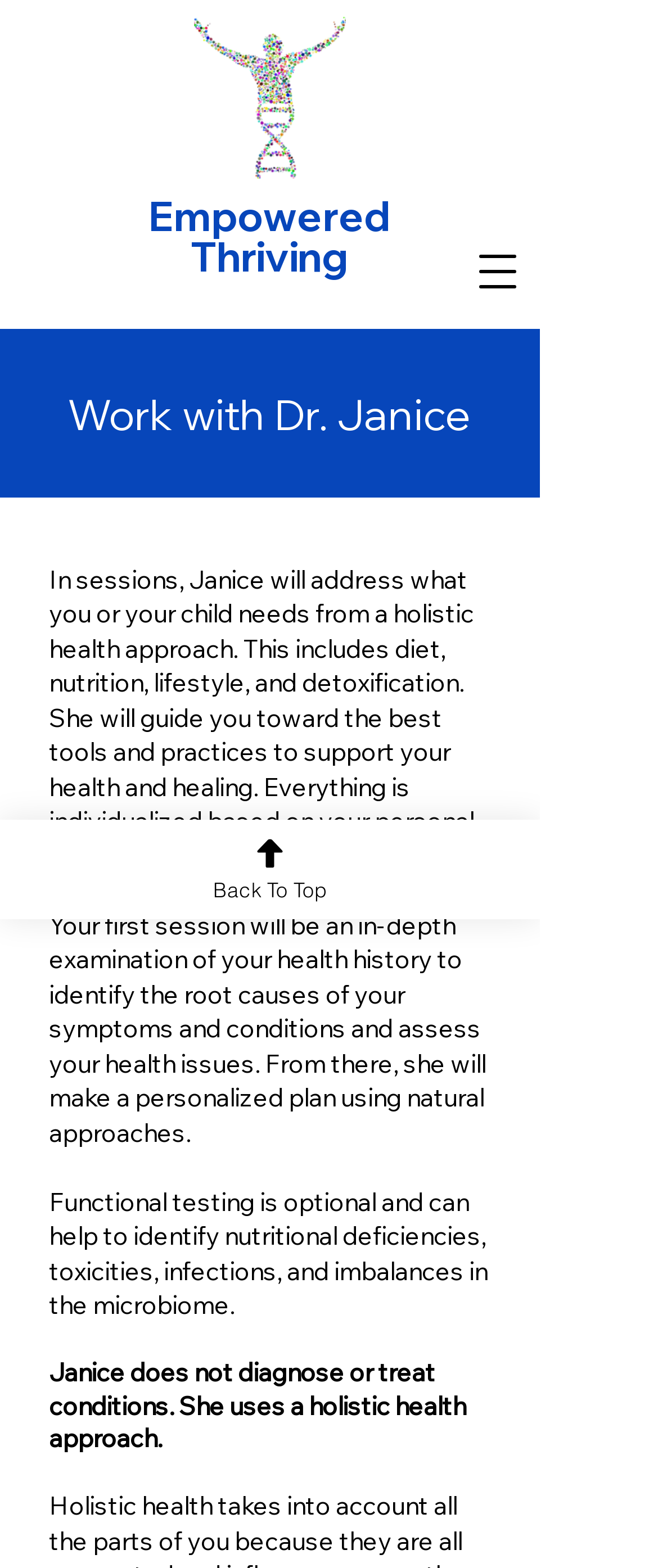Give the bounding box coordinates for this UI element: "Back To Top". The coordinates should be four float numbers between 0 and 1, arranged as [left, top, right, bottom].

[0.0, 0.523, 0.821, 0.586]